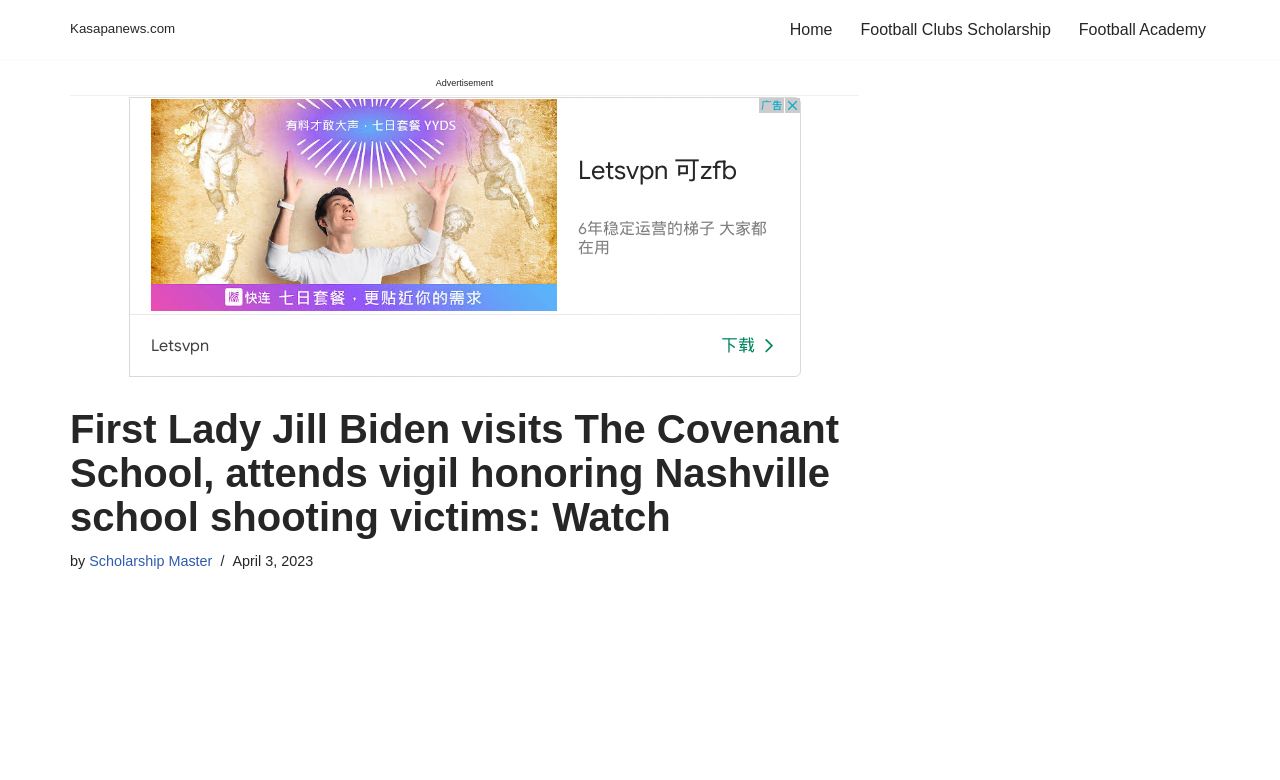Using the provided description: "Football Clubs Scholarship", find the bounding box coordinates of the corresponding UI element. The output should be four float numbers between 0 and 1, in the format [left, top, right, bottom].

[0.672, 0.021, 0.821, 0.055]